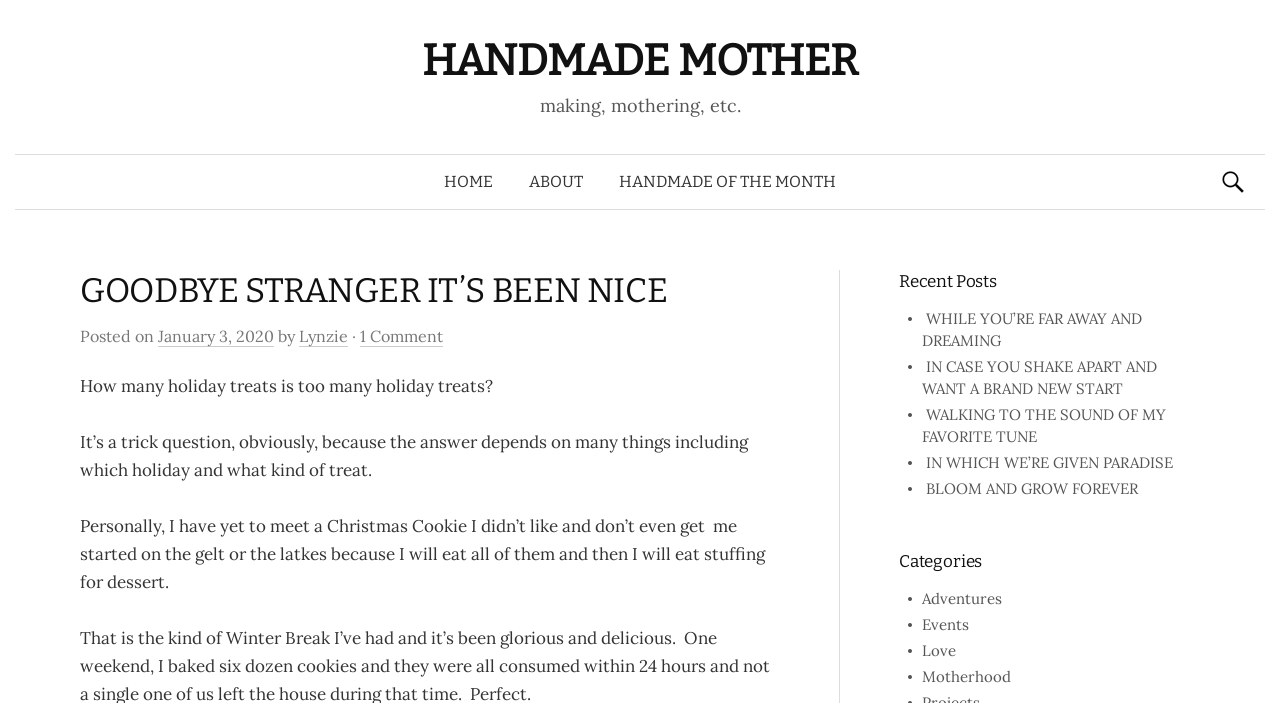Find the bounding box coordinates of the area to click in order to follow the instruction: "Search for something".

[0.95, 0.232, 0.977, 0.286]